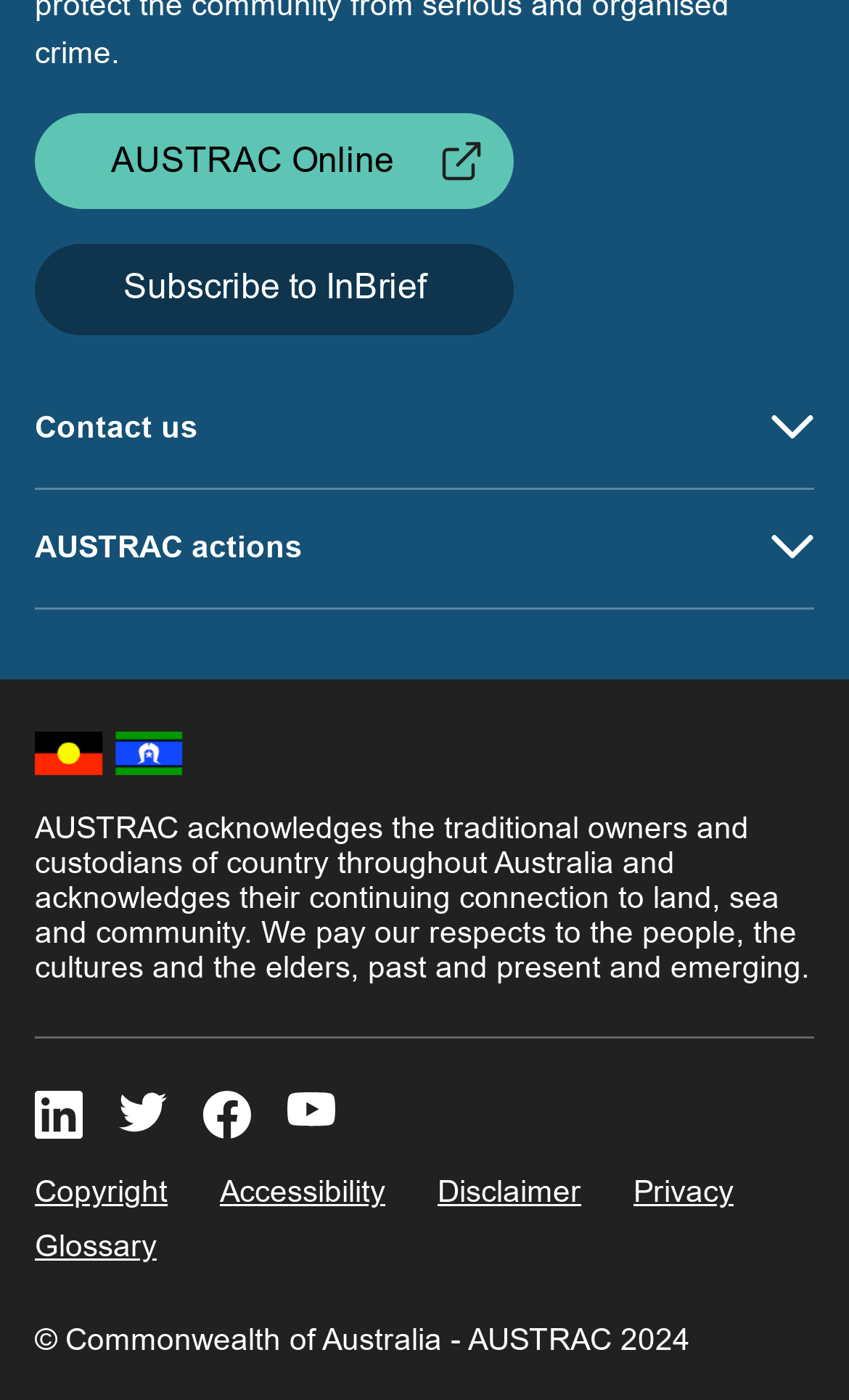Find the bounding box coordinates for the element that must be clicked to complete the instruction: "Follow AUSTRAC on LinkedIn". The coordinates should be four float numbers between 0 and 1, indicated as [left, top, right, bottom].

[0.041, 0.78, 0.097, 0.814]